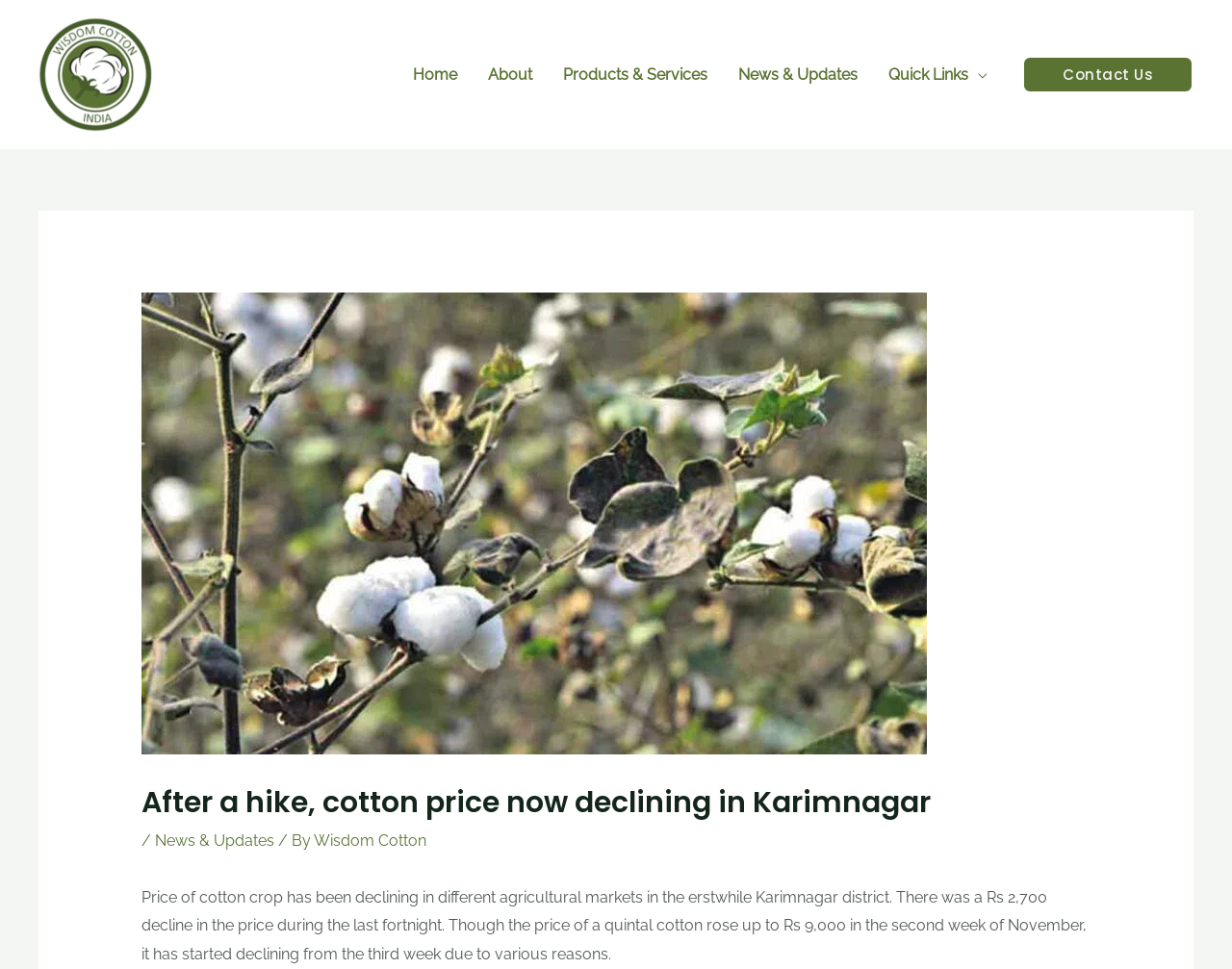Find and indicate the bounding box coordinates of the region you should select to follow the given instruction: "view news and updates".

[0.587, 0.042, 0.709, 0.112]